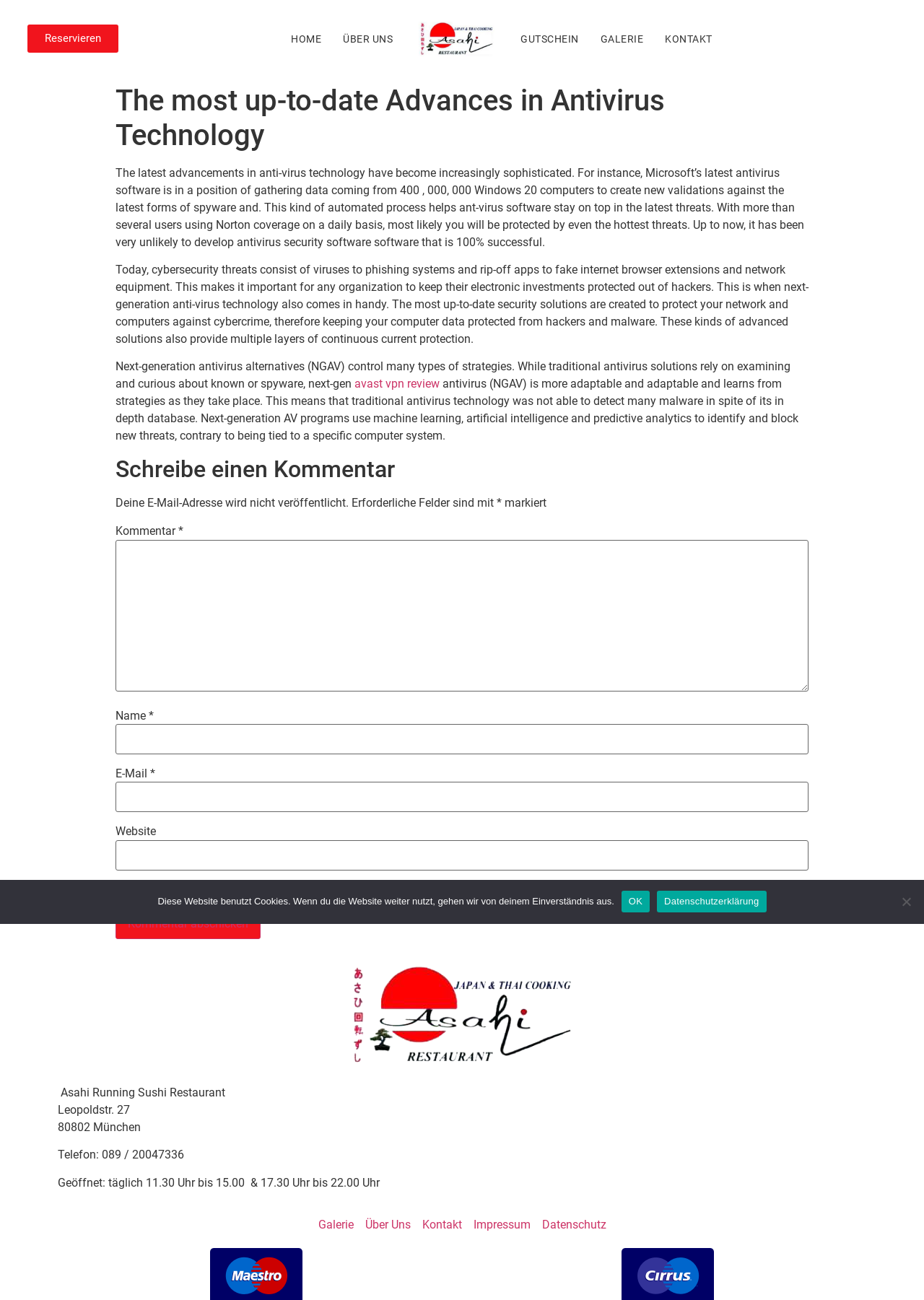Determine the bounding box coordinates of the section I need to click to execute the following instruction: "Click the Kommentar abschicken button". Provide the coordinates as four float numbers between 0 and 1, i.e., [left, top, right, bottom].

[0.125, 0.699, 0.282, 0.722]